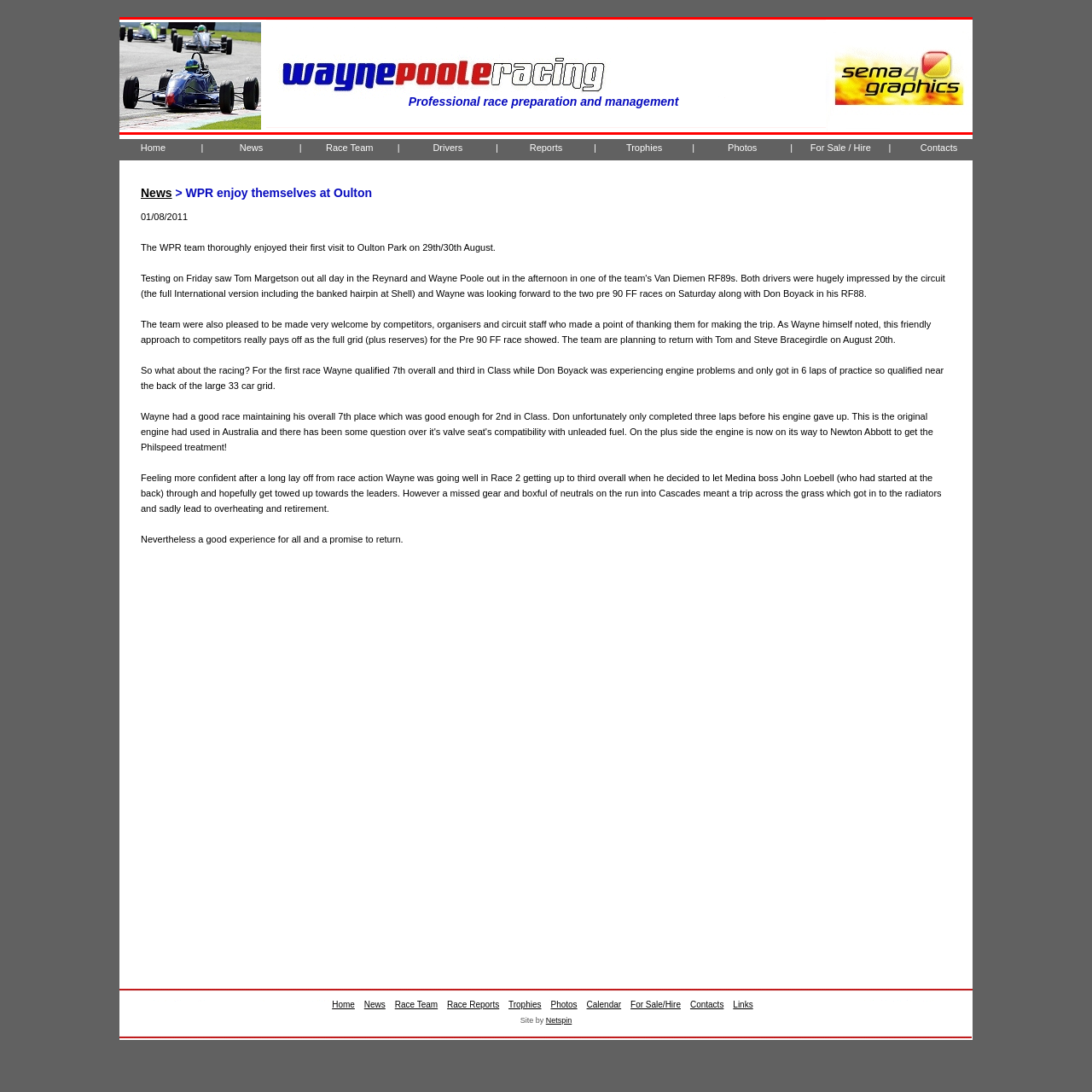Highlight the bounding box coordinates of the element that should be clicked to carry out the following instruction: "Click on the 'Home' link". The coordinates must be given as four float numbers ranging from 0 to 1, i.e., [left, top, right, bottom].

[0.109, 0.127, 0.171, 0.15]